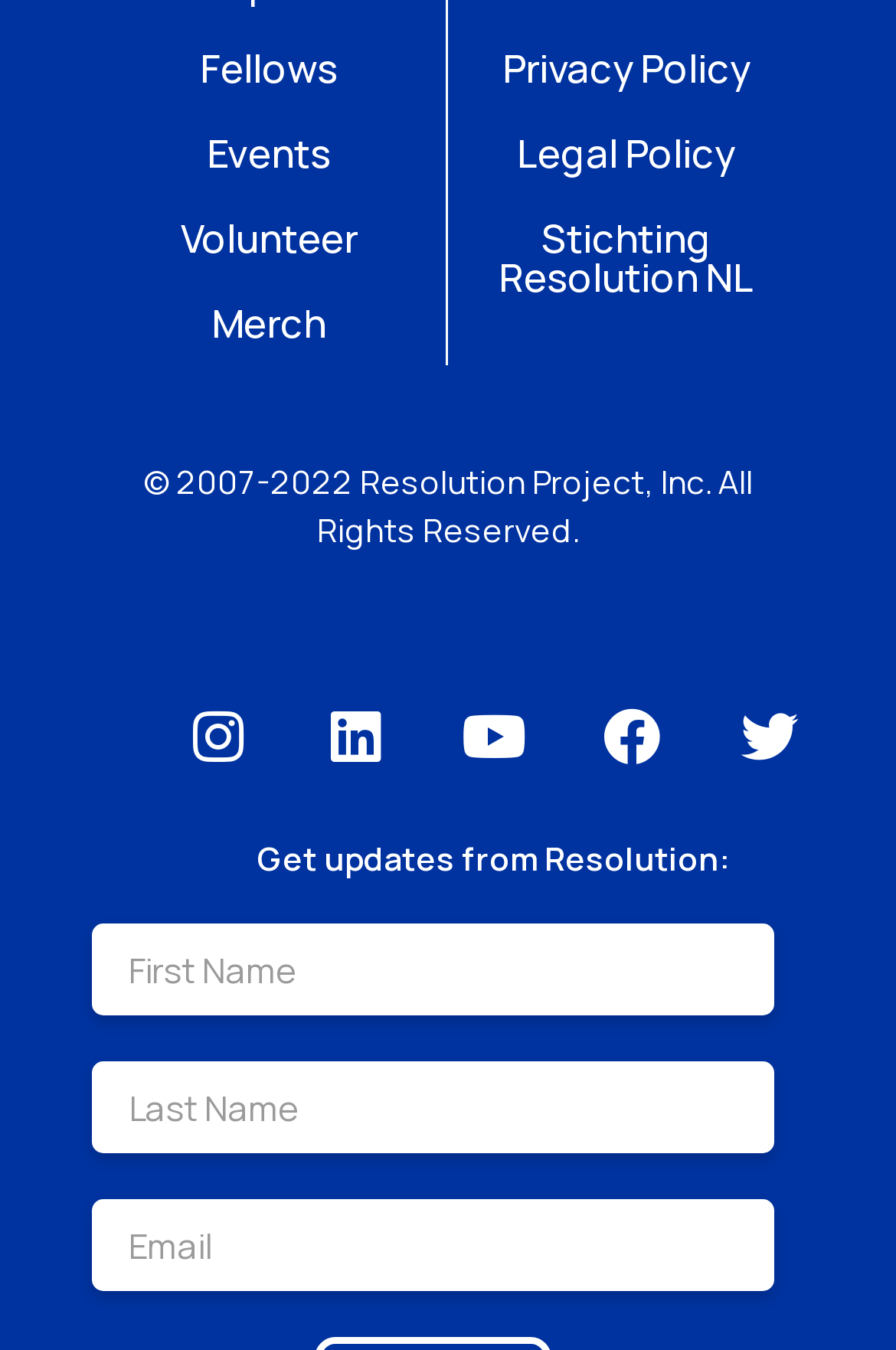Please identify the bounding box coordinates of the element that needs to be clicked to perform the following instruction: "Click on Fellows".

[0.128, 0.031, 0.377, 0.07]